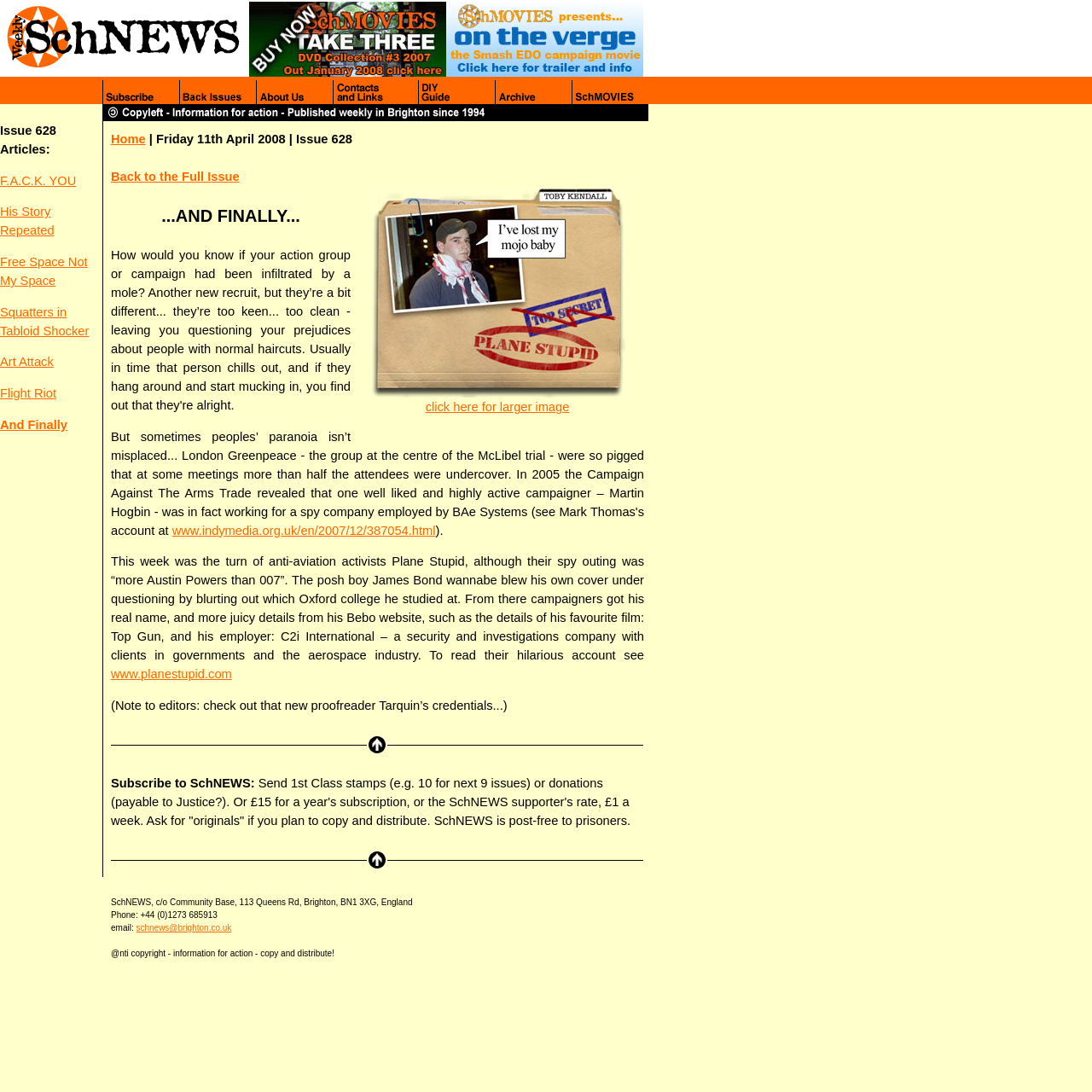What is the name of the security and investigations company mentioned in the article?
Refer to the image and respond with a one-word or short-phrase answer.

C2i International